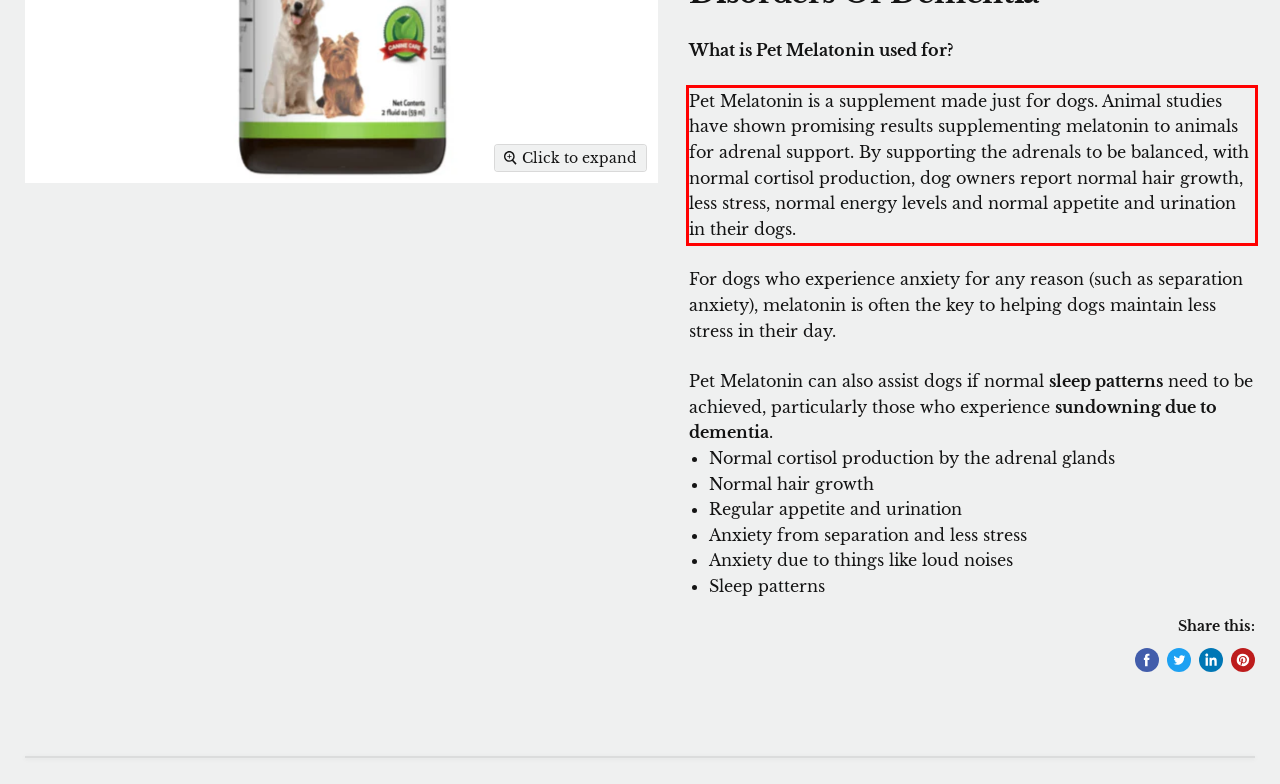Identify and transcribe the text content enclosed by the red bounding box in the given screenshot.

Pet Melatonin is a supplement made just for dogs. Animal studies have shown promising results supplementing melatonin to animals for adrenal support. By supporting the adrenals to be balanced, with normal cortisol production, dog owners report normal hair growth, less stress, normal energy levels and normal appetite and urination in their dogs.